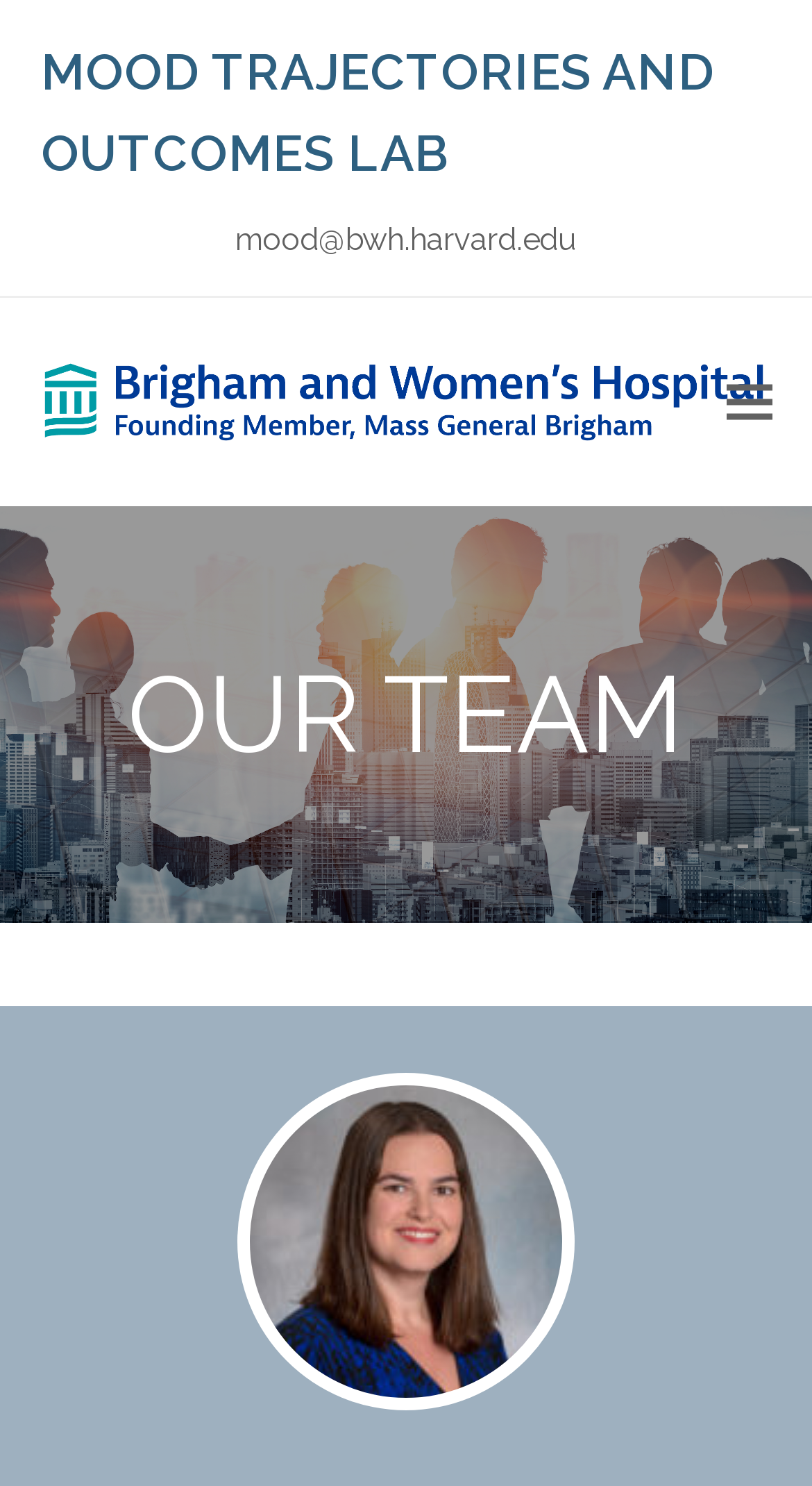Provide a one-word or one-phrase answer to the question:
What is the email address on the webpage?

mood@bwh.harvard.edu